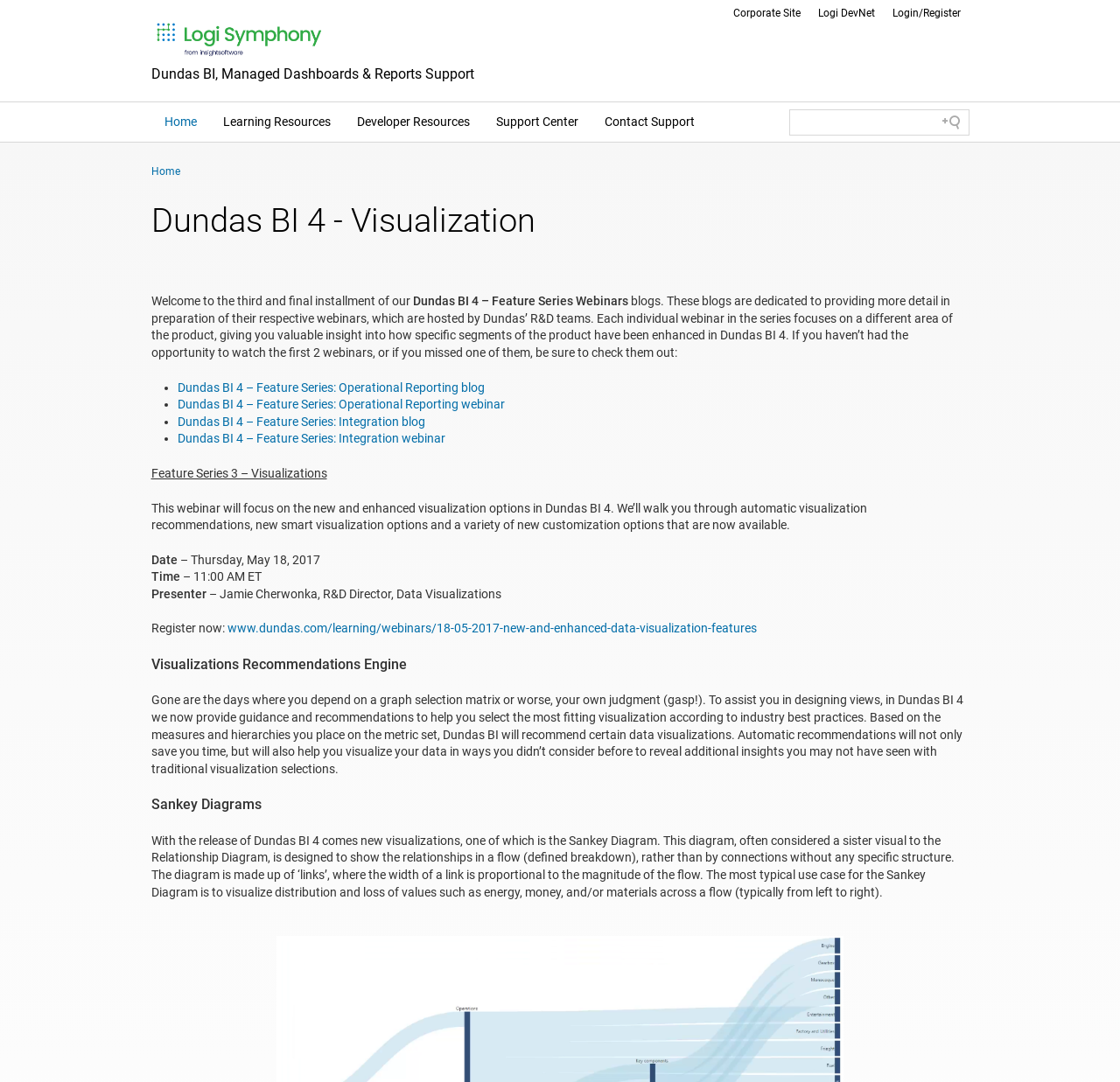Determine the heading of the webpage and extract its text content.

Dundas BI 4 - Visualization